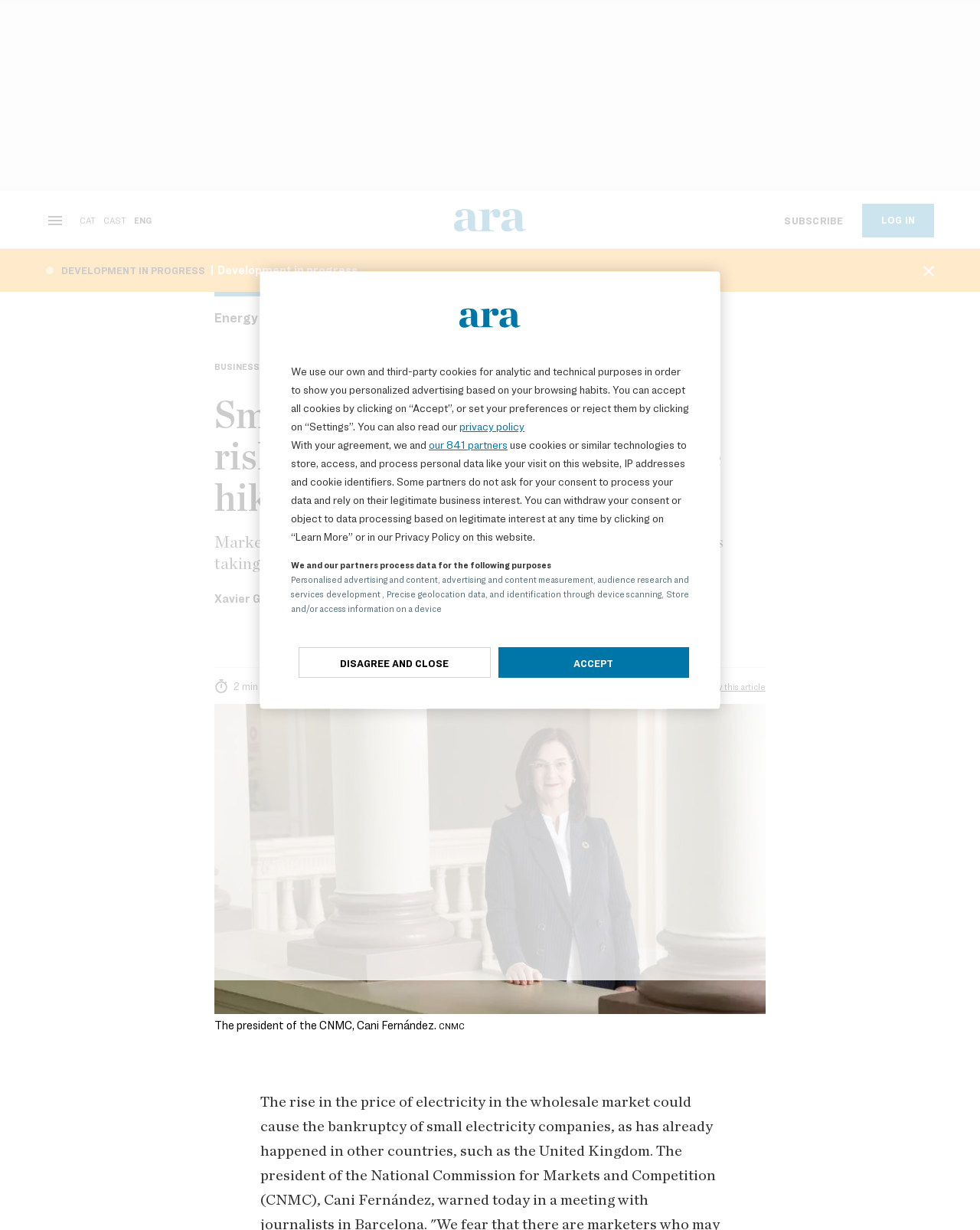Please determine the bounding box coordinates of the section I need to click to accomplish this instruction: "Click the logo".

[0.469, 0.246, 0.531, 0.271]